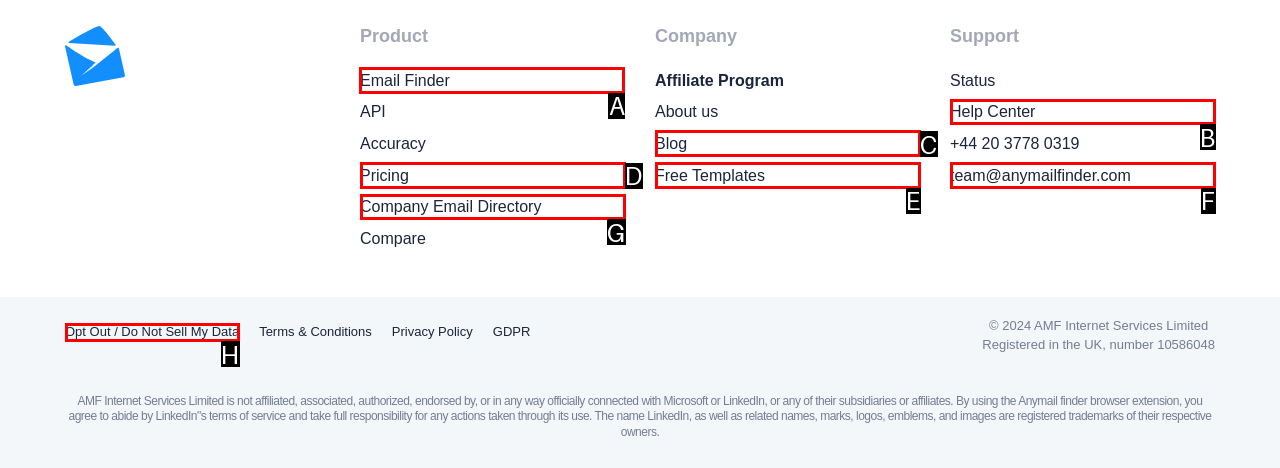Look at the highlighted elements in the screenshot and tell me which letter corresponds to the task: Click on Email Finder.

A